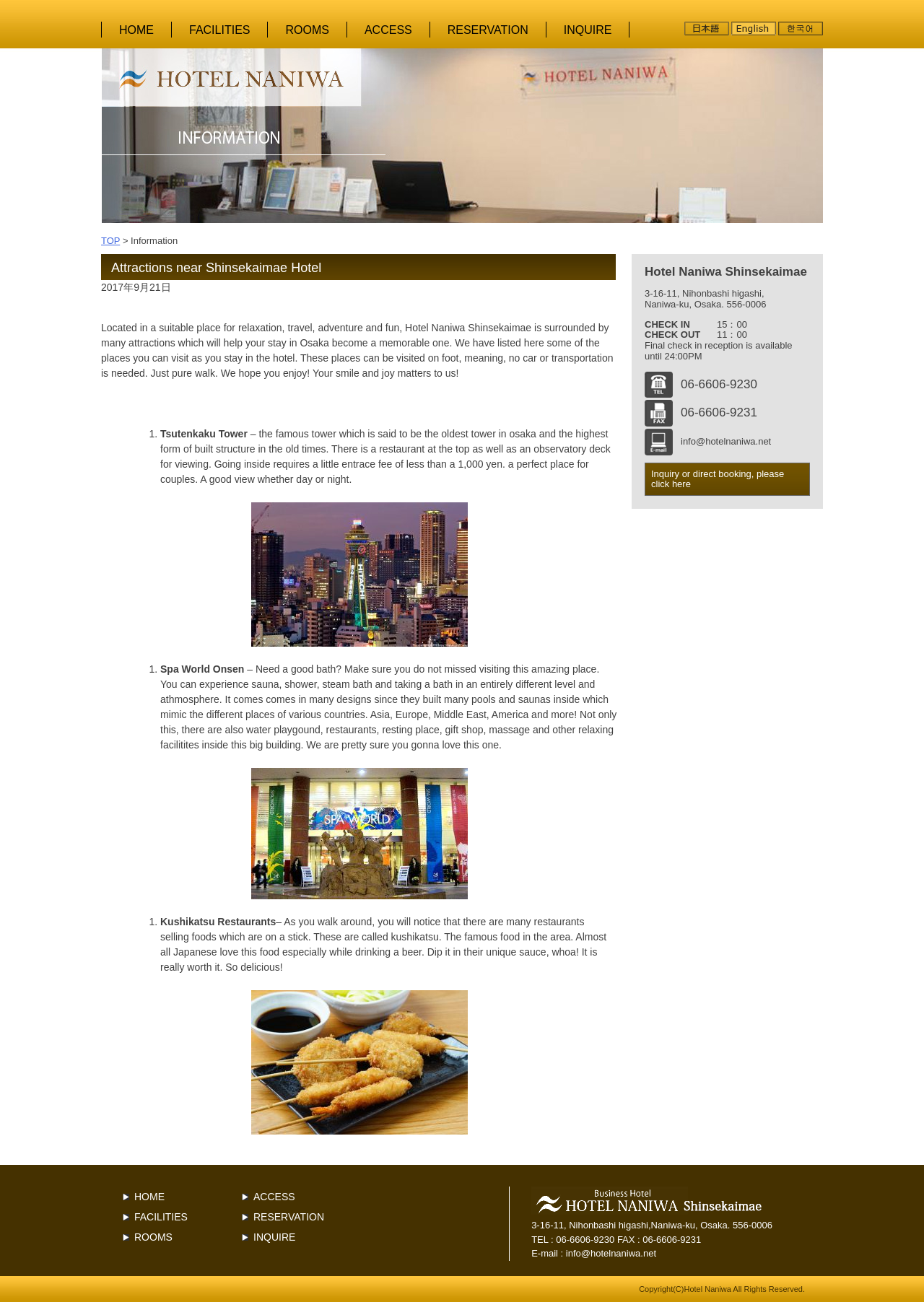Find the bounding box coordinates of the element I should click to carry out the following instruction: "View the 'ROOMS' page".

[0.309, 0.017, 0.356, 0.03]